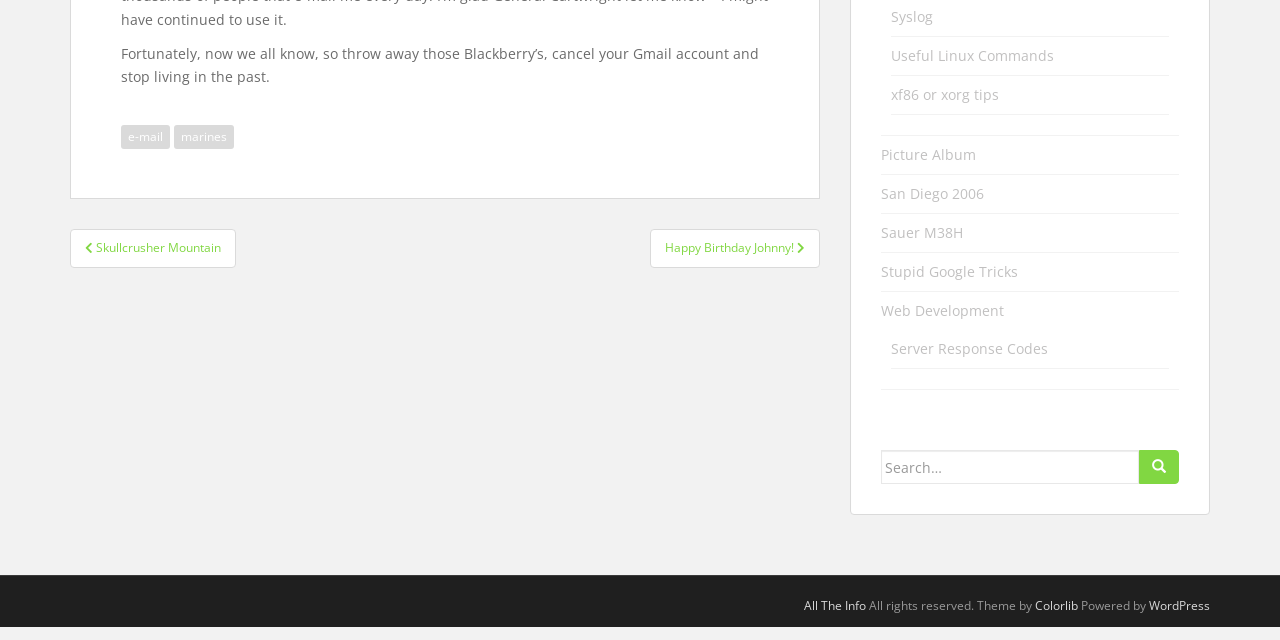Using the provided description Useful Linux Commands, find the bounding box coordinates for the UI element. Provide the coordinates in (top-left x, top-left y, bottom-right x, bottom-right y) format, ensuring all values are between 0 and 1.

[0.696, 0.072, 0.823, 0.102]